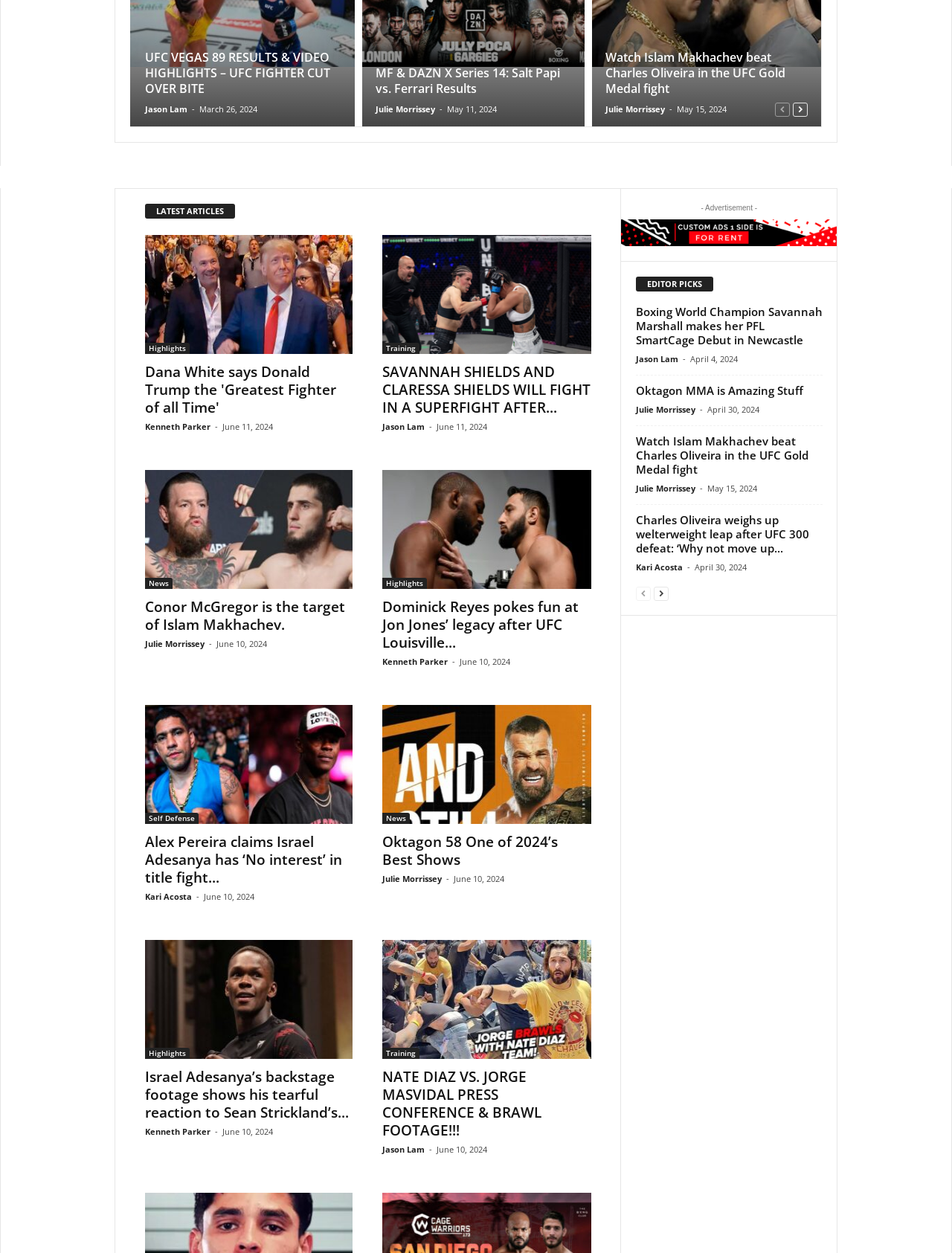Identify the bounding box coordinates of the part that should be clicked to carry out this instruction: "View the 'Highlights' section".

[0.152, 0.274, 0.199, 0.283]